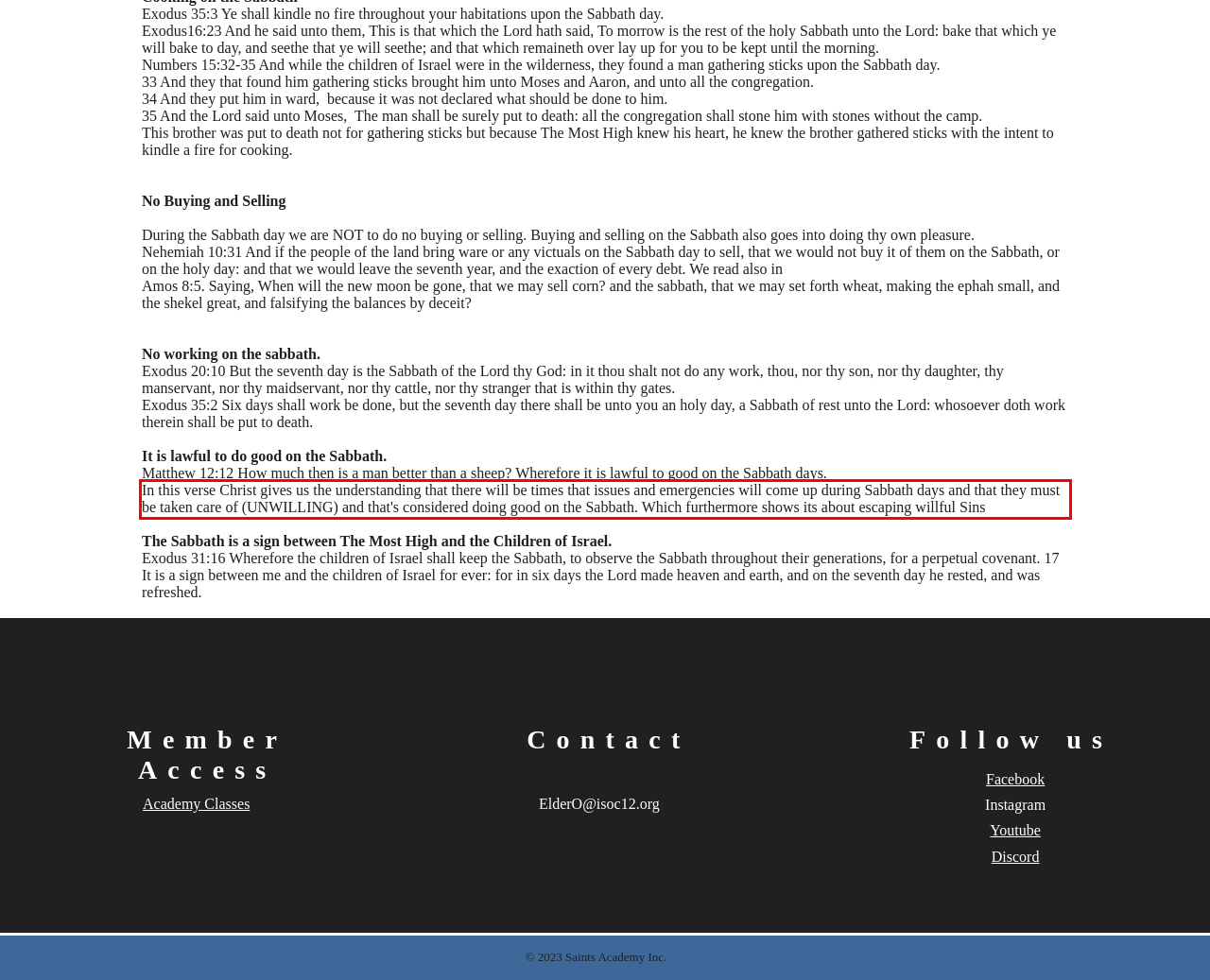Please analyze the provided webpage screenshot and perform OCR to extract the text content from the red rectangle bounding box.

In this verse Christ gives us the understanding that there will be times that issues and emergencies will come up during Sabbath days and that they must be taken care of (UNWILLING) and that's considered doing good on the Sabbath. Which furthermore shows its about escaping willful Sins